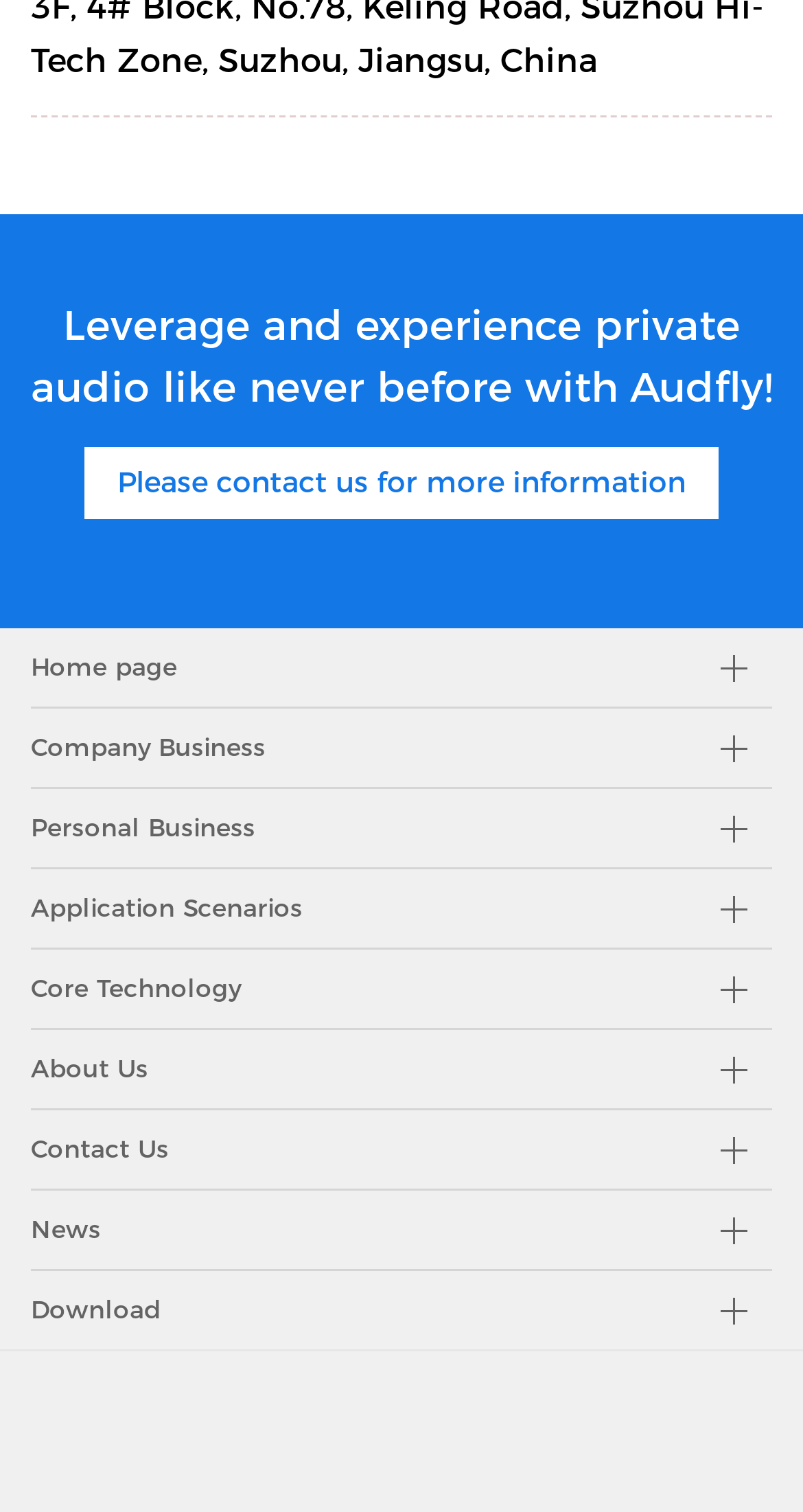Identify the bounding box for the described UI element. Provide the coordinates in (top-left x, top-left y, bottom-right x, bottom-right y) format with values ranging from 0 to 1: Home page

[0.038, 0.415, 0.962, 0.467]